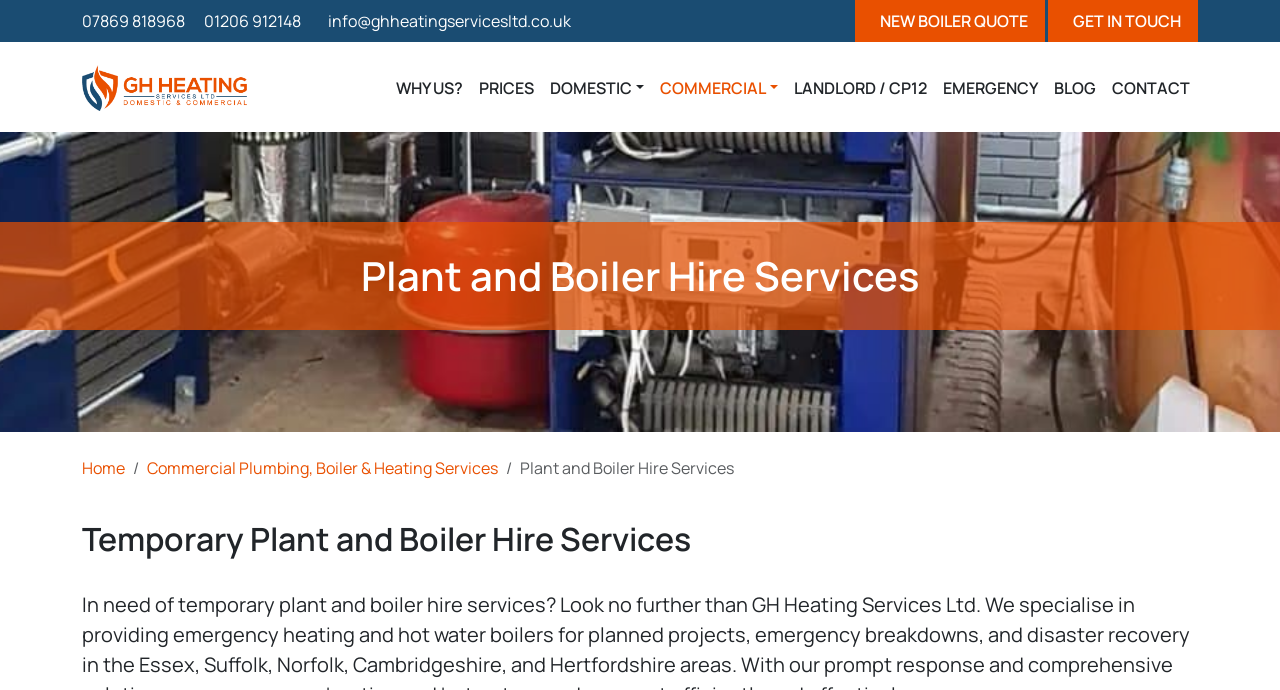Find and extract the text of the primary heading on the webpage.

Plant and Boiler Hire Services